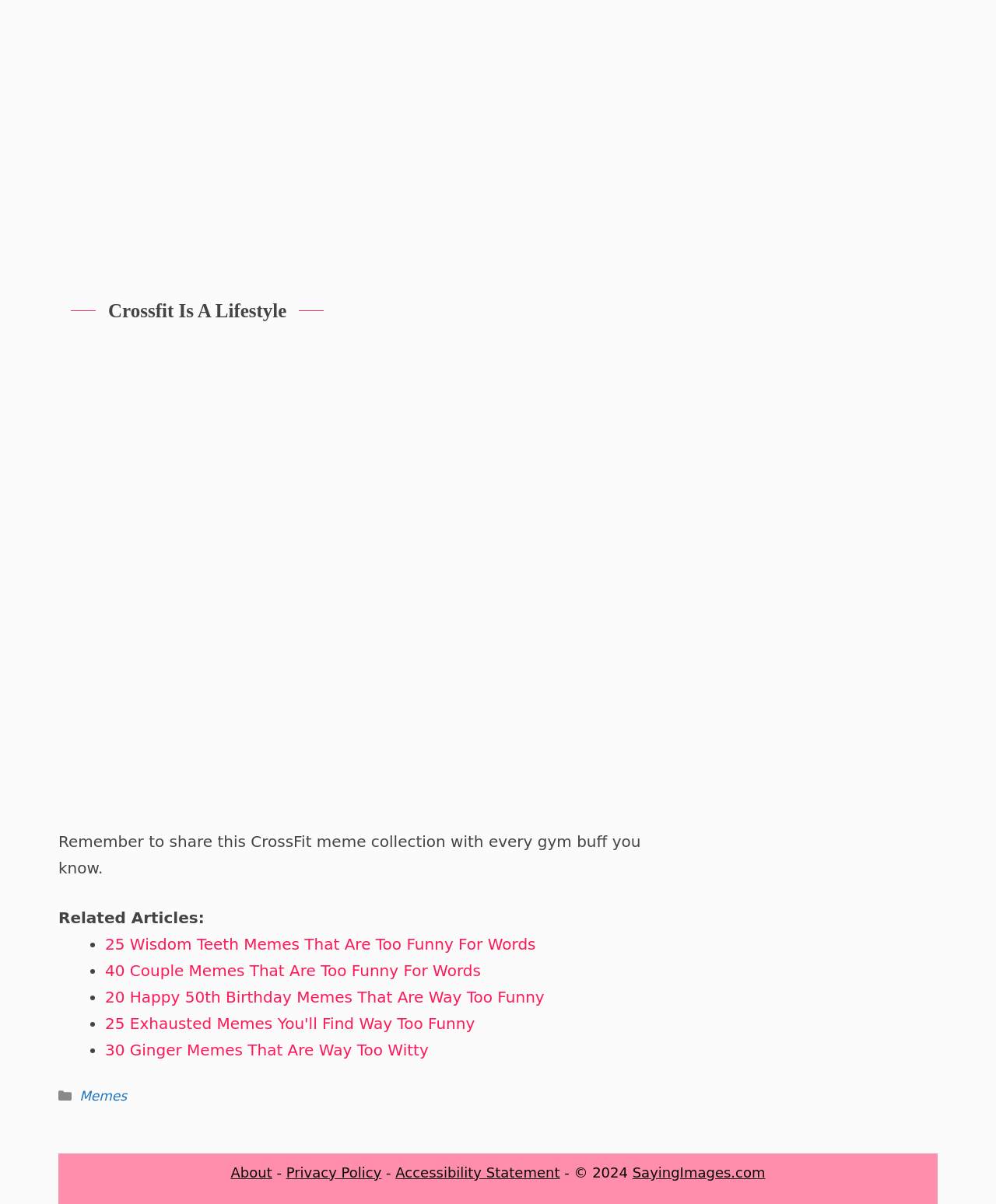Can you find the bounding box coordinates for the UI element given this description: "Memes"? Provide the coordinates as four float numbers between 0 and 1: [left, top, right, bottom].

[0.08, 0.904, 0.128, 0.917]